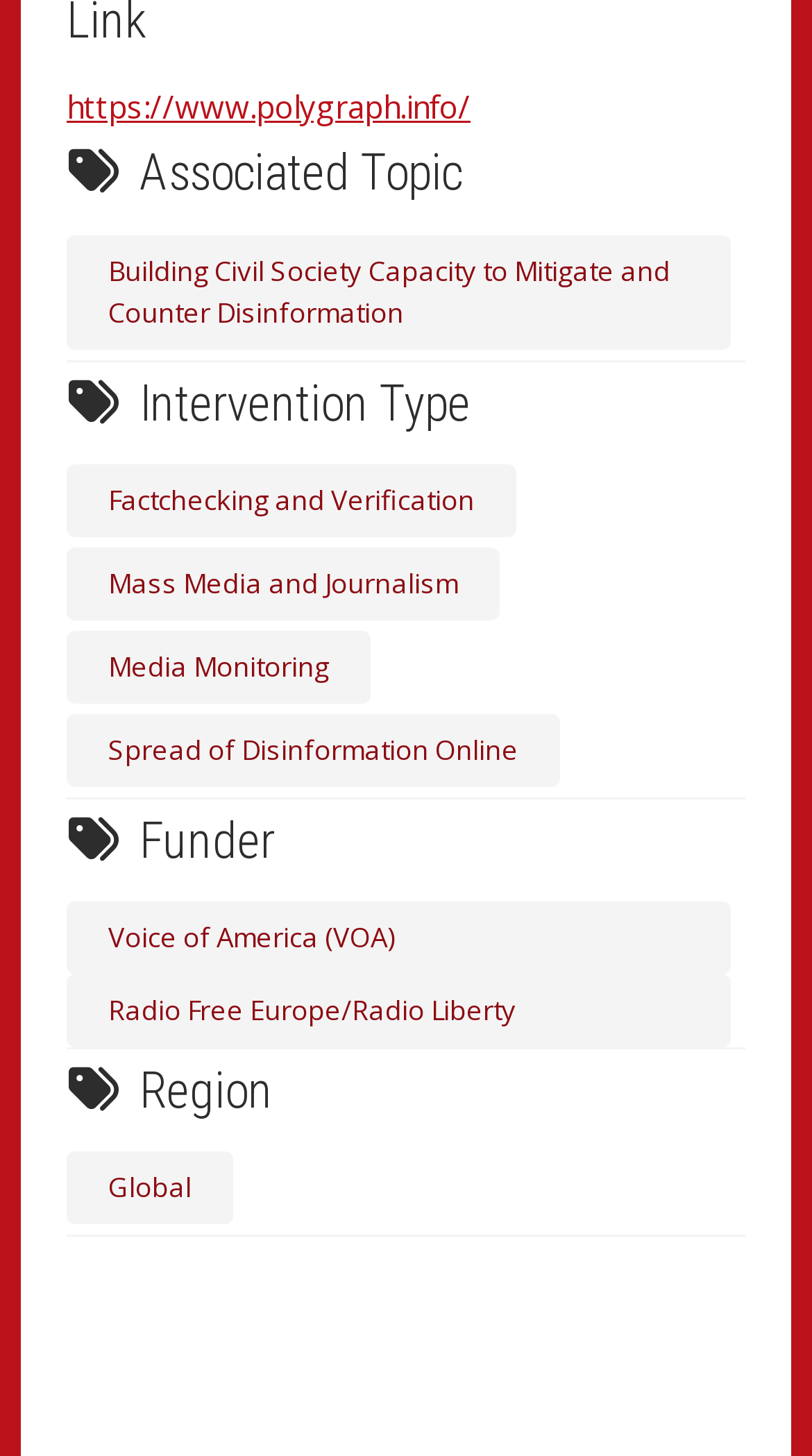Please find the bounding box coordinates of the clickable region needed to complete the following instruction: "Read NEWS". The bounding box coordinates must consist of four float numbers between 0 and 1, i.e., [left, top, right, bottom].

None